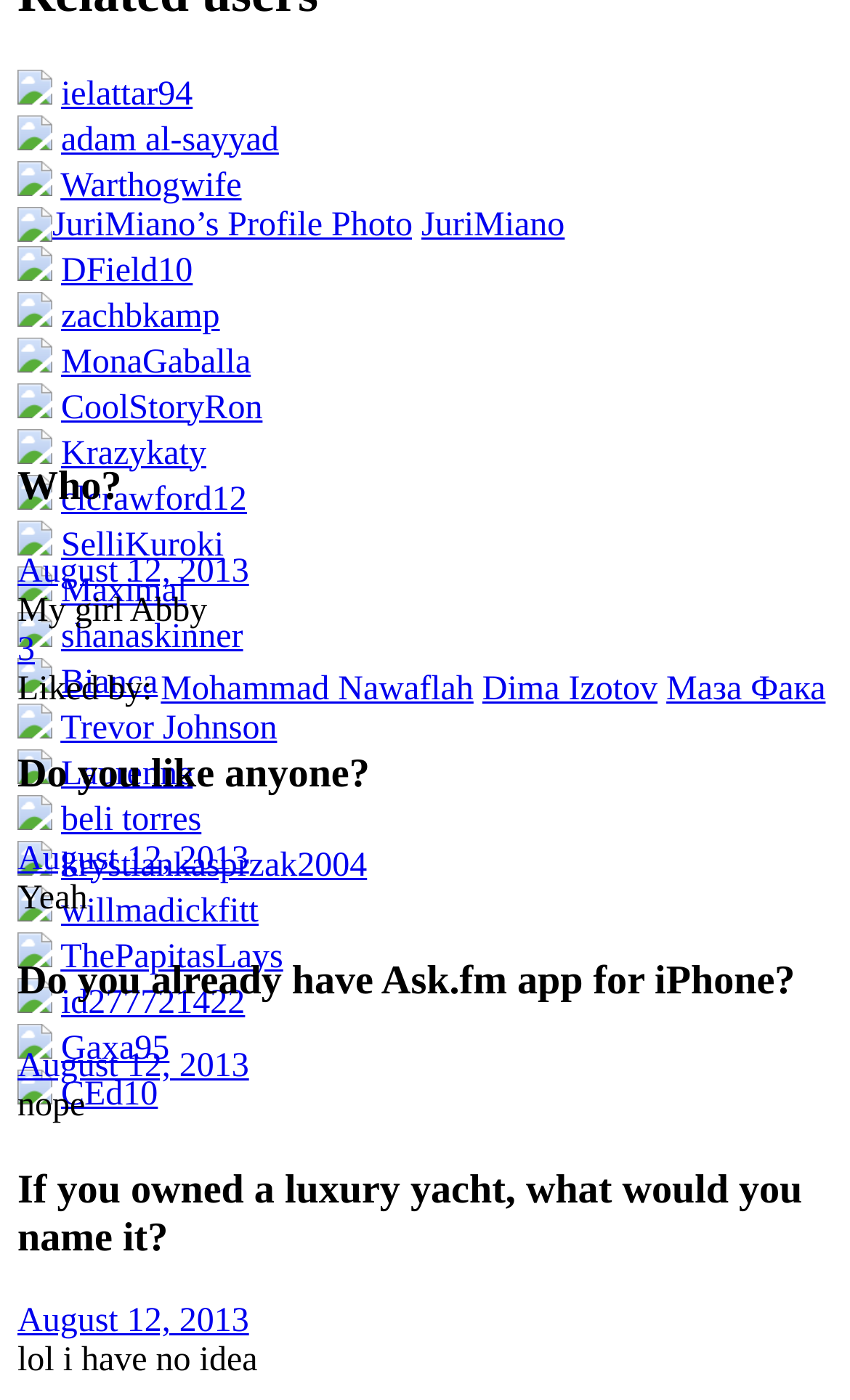From the details in the image, provide a thorough response to the question: What is the date of the post?

The webpage contains a link with the text 'August 12, 2013', which is likely the date when the post was made.